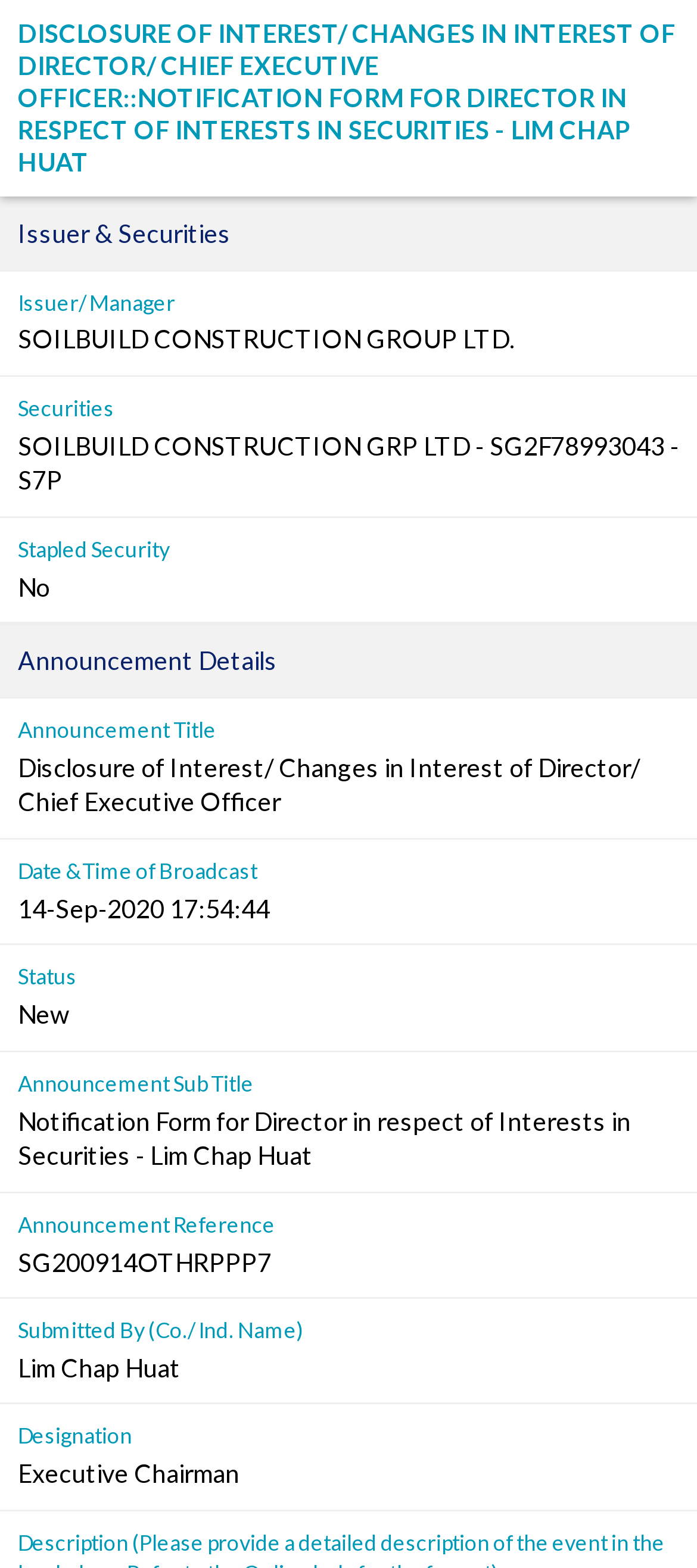Respond to the following query with just one word or a short phrase: 
What is the announcement title?

Disclosure of Interest/ Changes in Interest of Director/ Chief Executive Officer